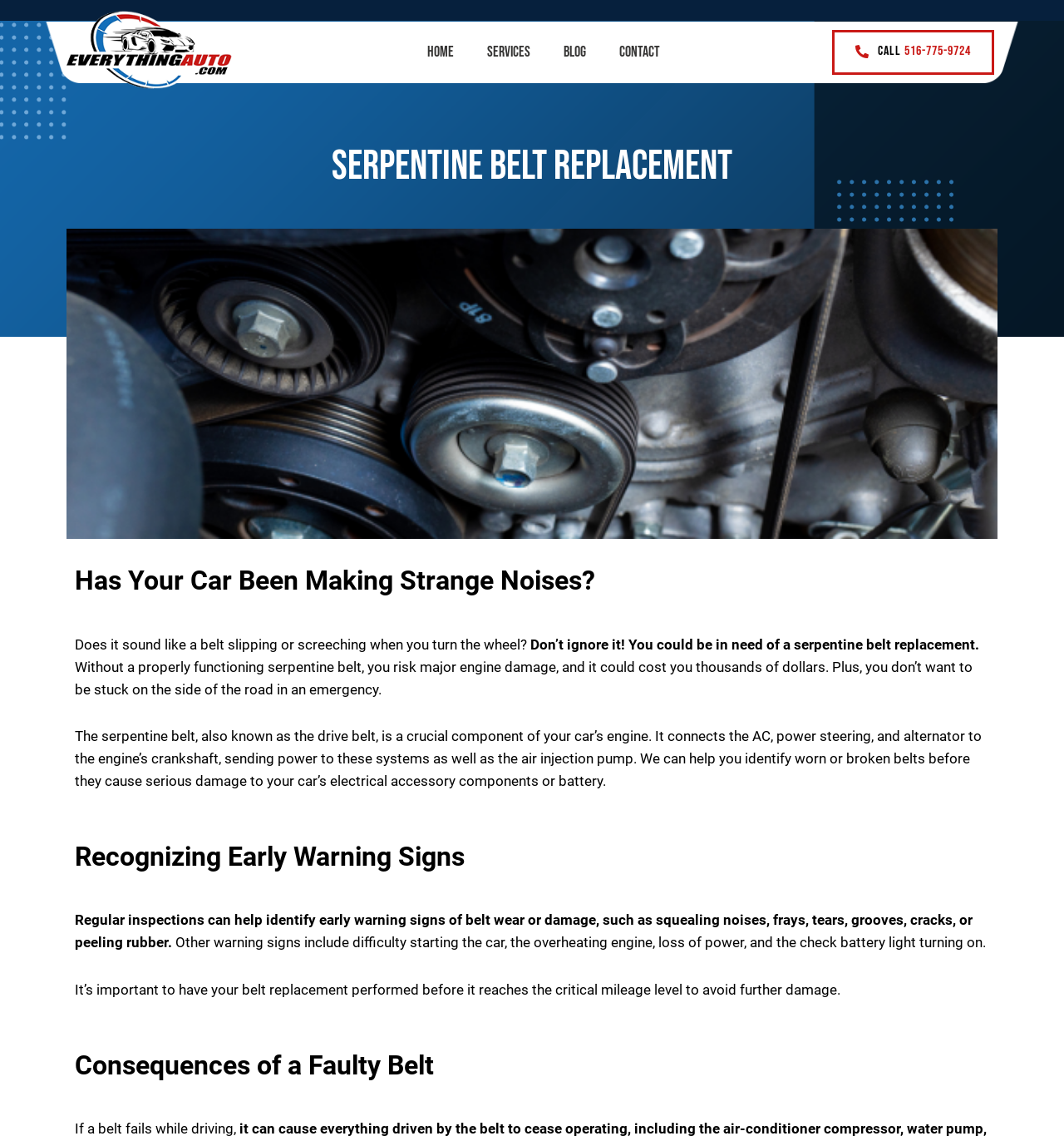Determine the bounding box for the UI element that matches this description: "Home".

[0.386, 0.019, 0.442, 0.073]